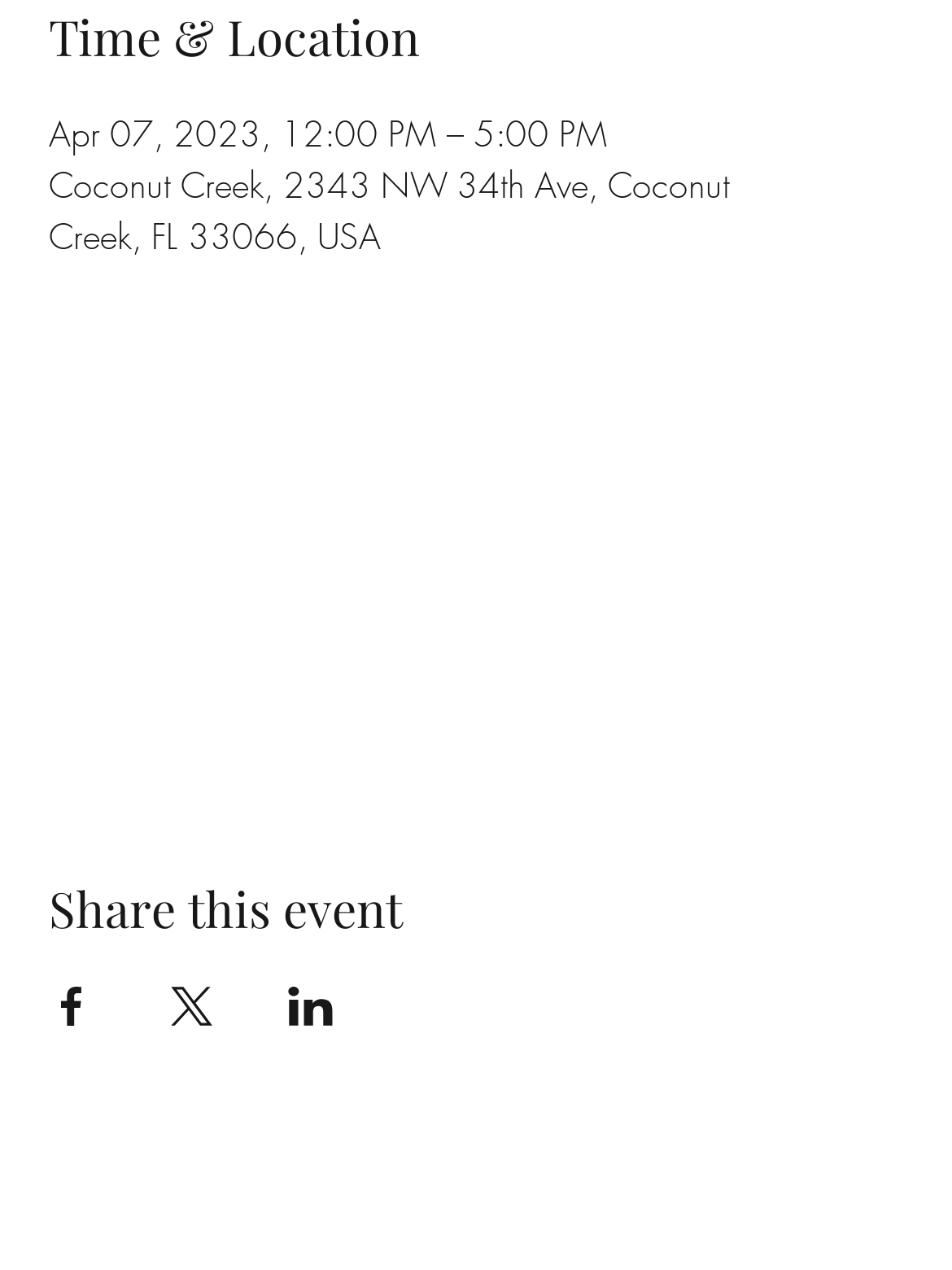What is the location of the event?
Use the screenshot to answer the question with a single word or phrase.

Coconut Creek, FL 33066, USA